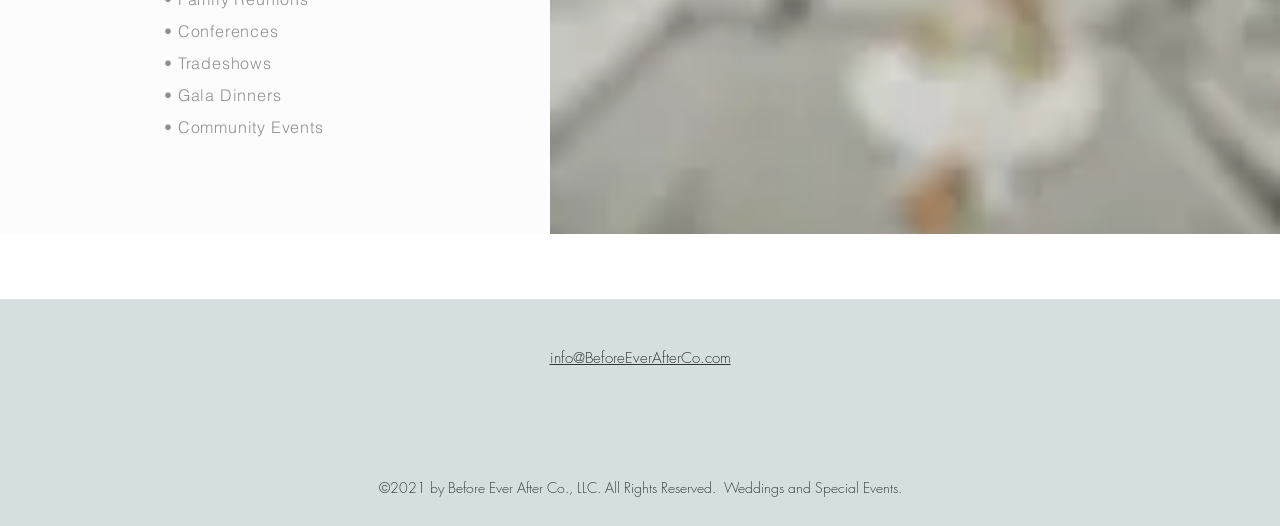What type of events are listed at the top of the page?
Give a comprehensive and detailed explanation for the question.

The events listed at the top of the page are Conferences, Tradeshows, Gala Dinners, and Community Events, which are indicated by the static text elements with bullet points.